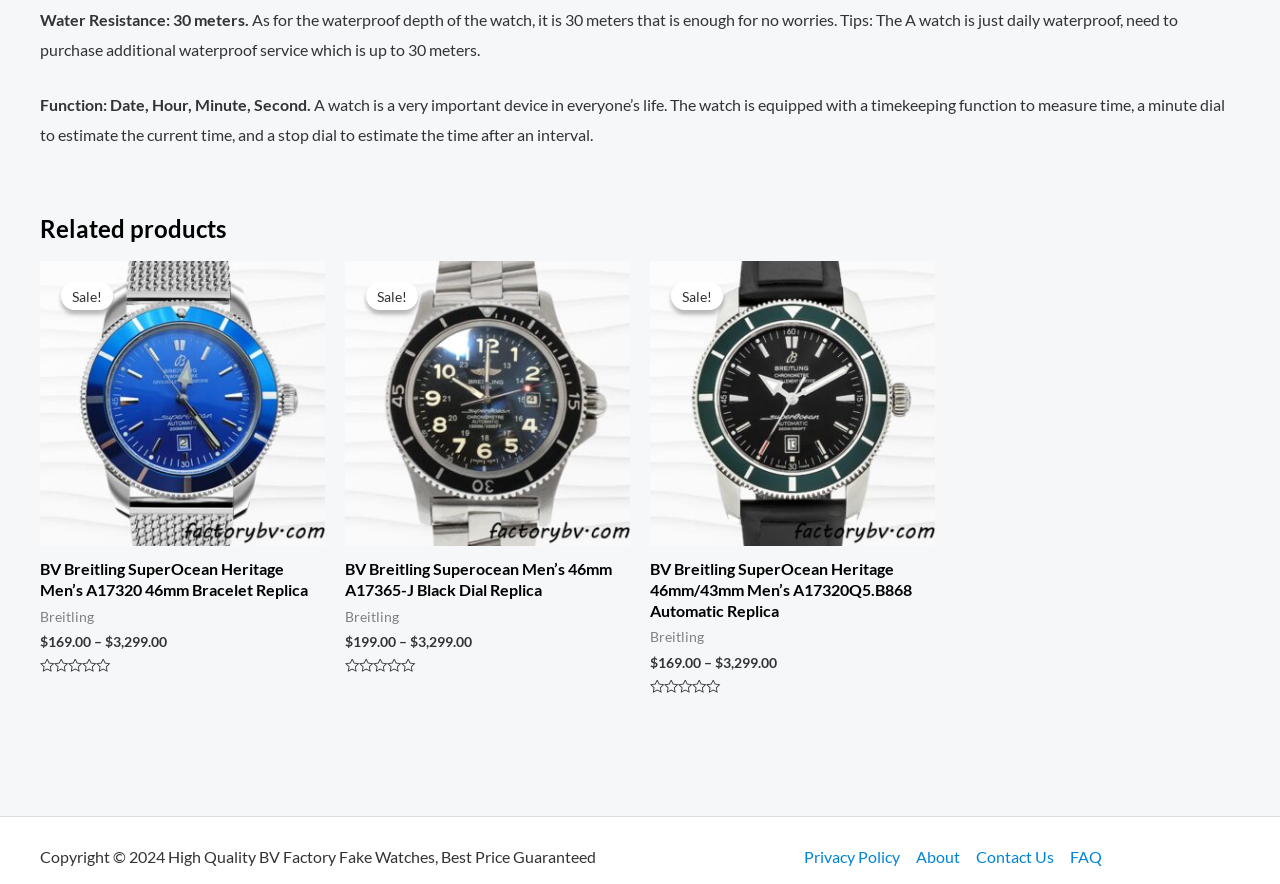Locate the bounding box coordinates of the element I should click to achieve the following instruction: "Click on the 'BV Breitling SuperOcean Heritage Men’s A17320 46mm Bracelet Replica' link".

[0.031, 0.632, 0.254, 0.679]